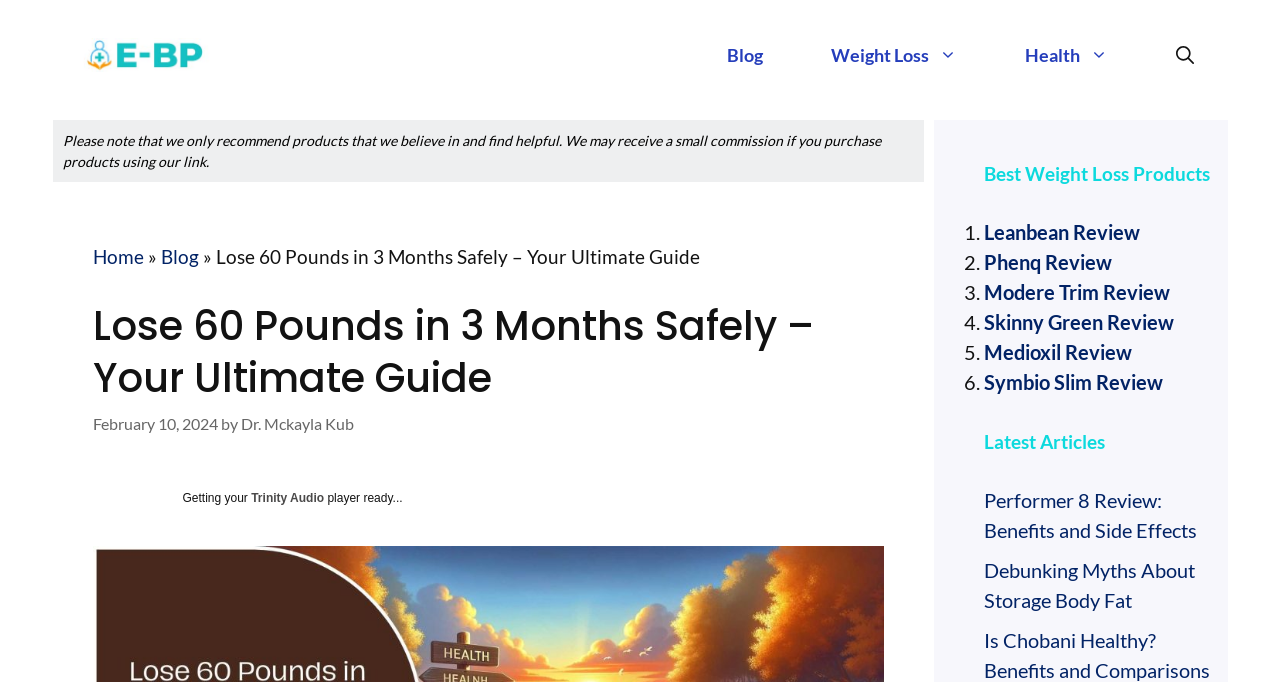Please locate the UI element described by "Leanbean Review" and provide its bounding box coordinates.

[0.769, 0.323, 0.89, 0.358]